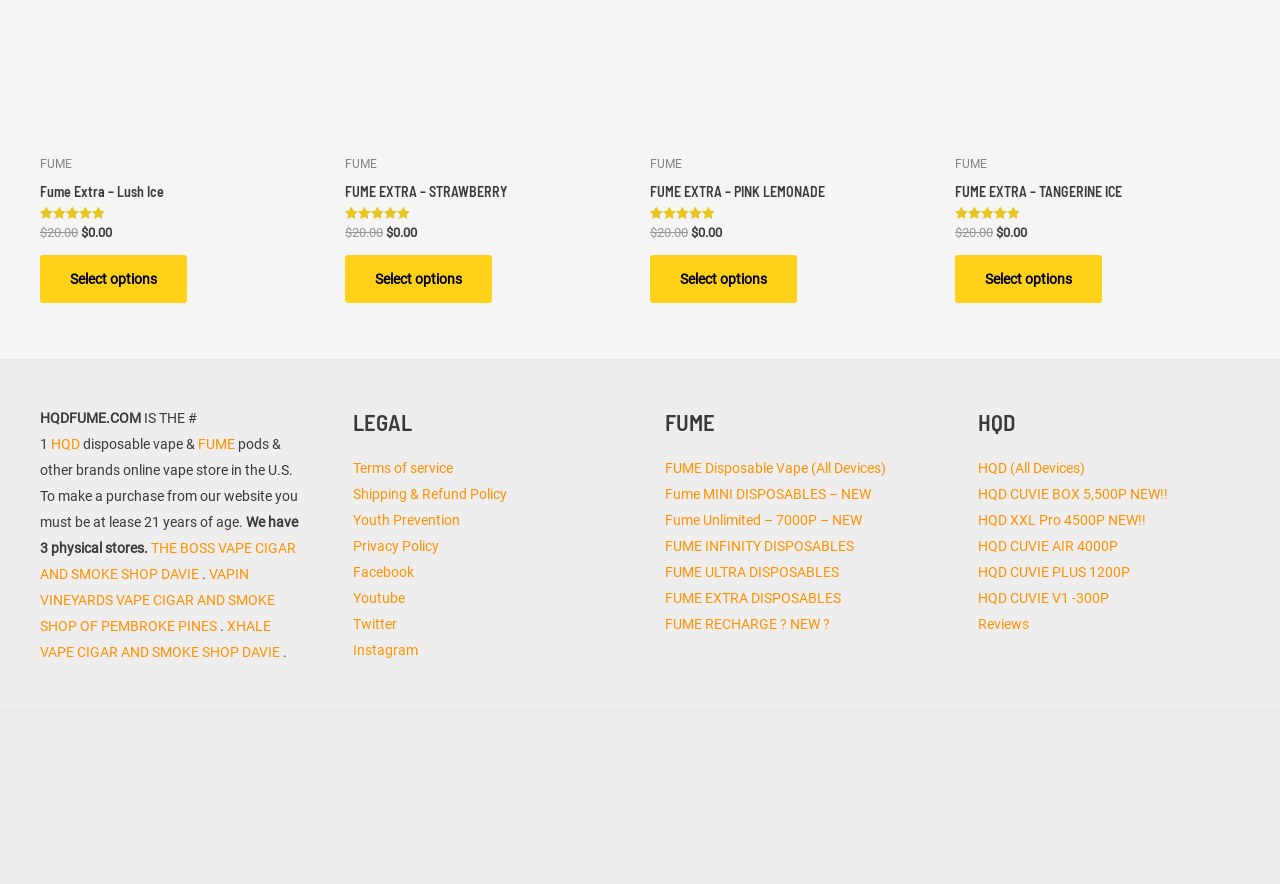Please identify the bounding box coordinates for the region that you need to click to follow this instruction: "Visit HQD FUME INSTAGRAM BLACK".

[0.383, 0.96, 0.617, 0.978]